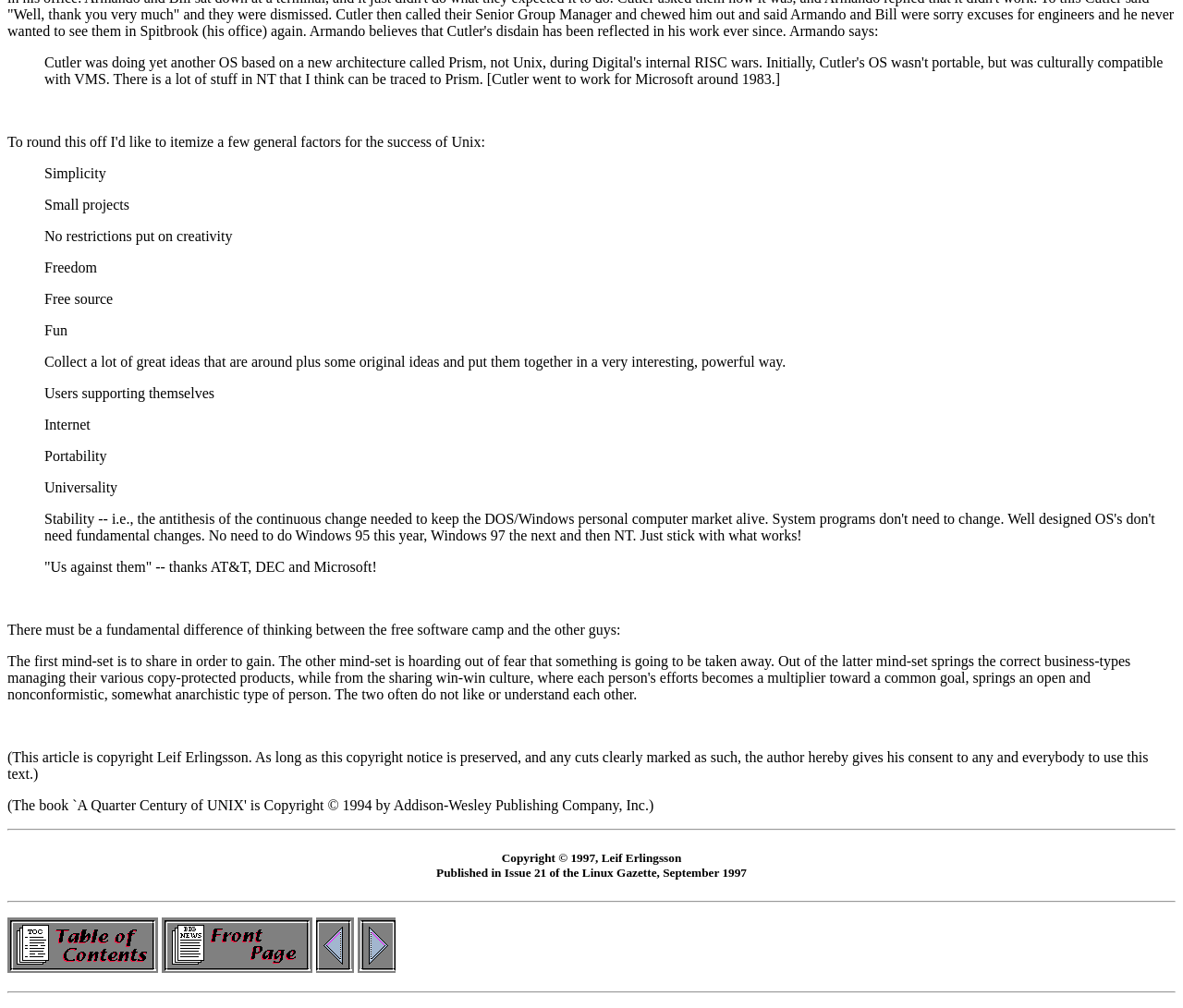Please study the image and answer the question comprehensively:
What is the first listed advantage of free software?

The first listed advantage of free software is 'Simplicity' which is mentioned in the first StaticText element with the bounding box coordinates [0.037, 0.164, 0.09, 0.179]